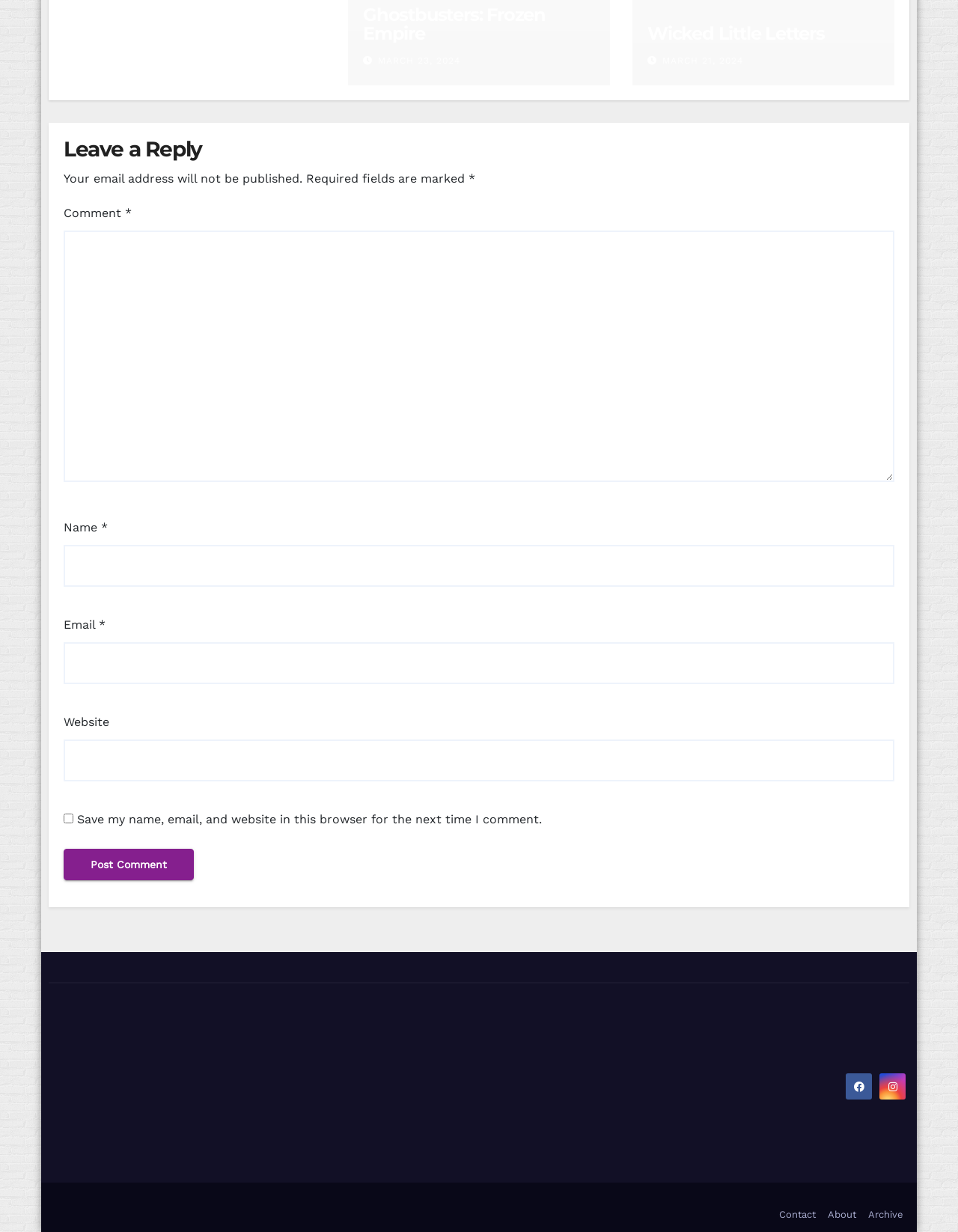What is the label of the first textbox?
Based on the content of the image, thoroughly explain and answer the question.

The first textbox is located below the 'Leave a Reply' heading and has a label 'Comment', which is a static text element with a bounding box coordinate of [0.066, 0.167, 0.13, 0.178].